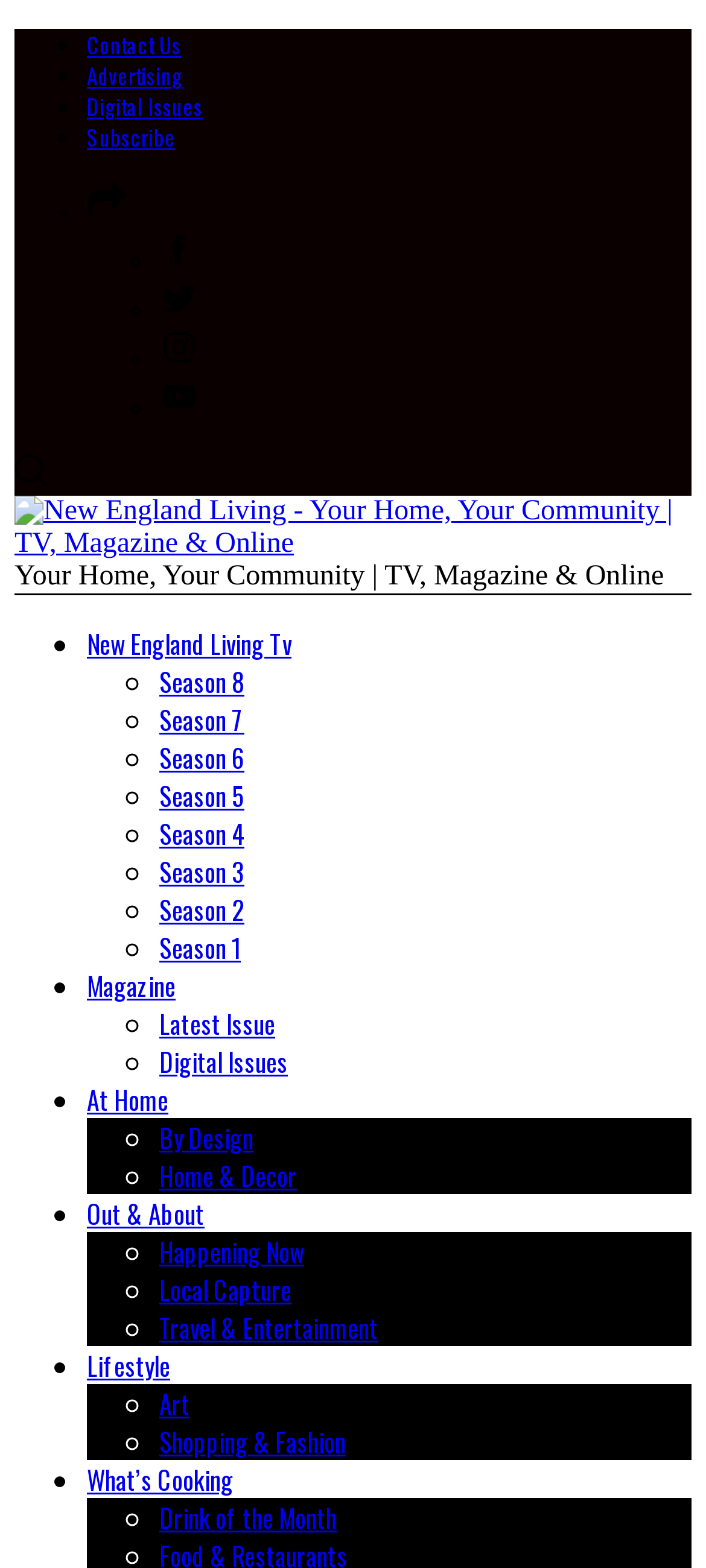Can you find and provide the title of the webpage?

GET OUT OF TOWN